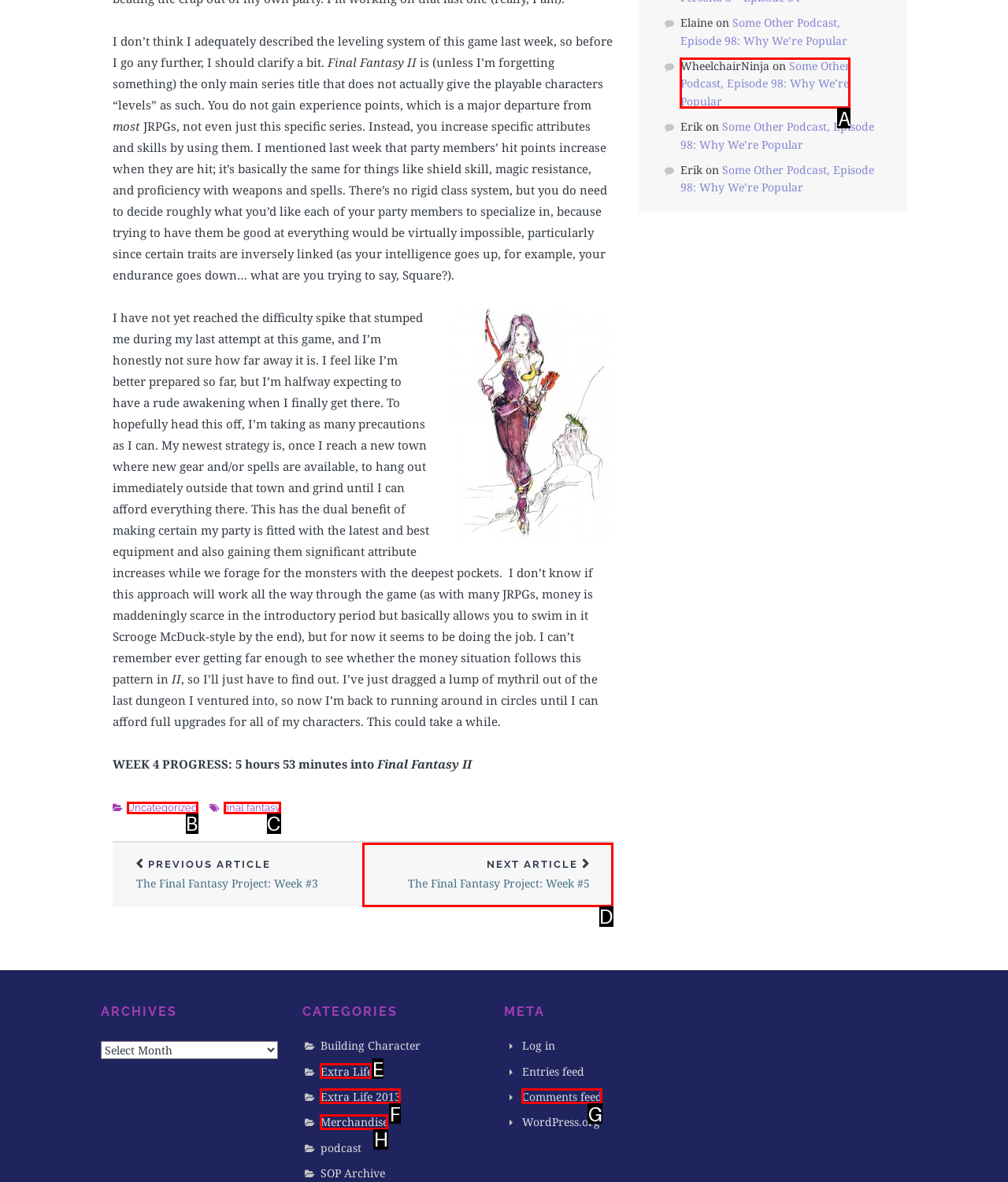Tell me which letter corresponds to the UI element that will allow you to Click on the 'NEXT ARTICLE' button. Answer with the letter directly.

D